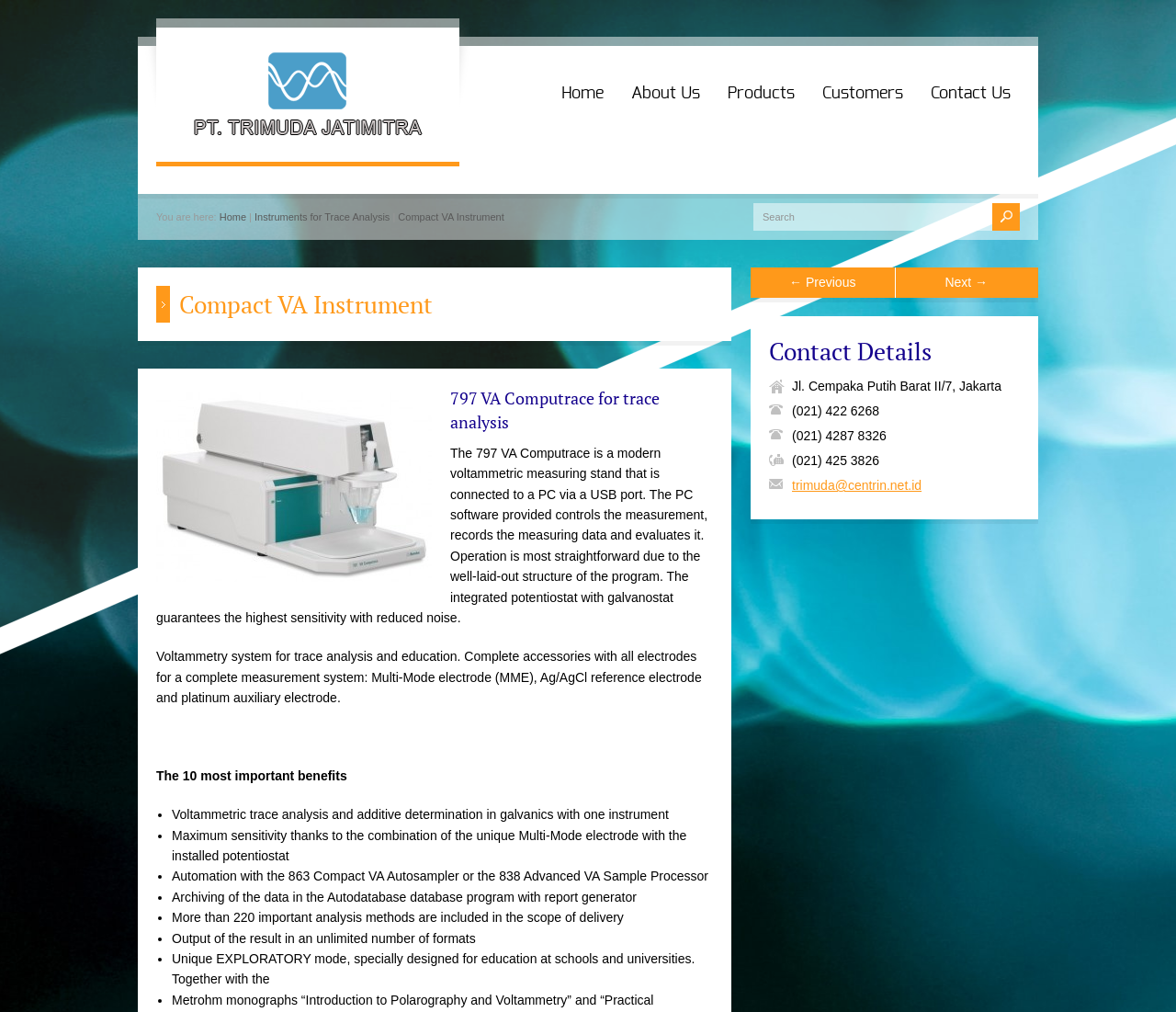What is the function of the Multi-Mode electrode? Examine the screenshot and reply using just one word or a brief phrase.

maximum sensitivity